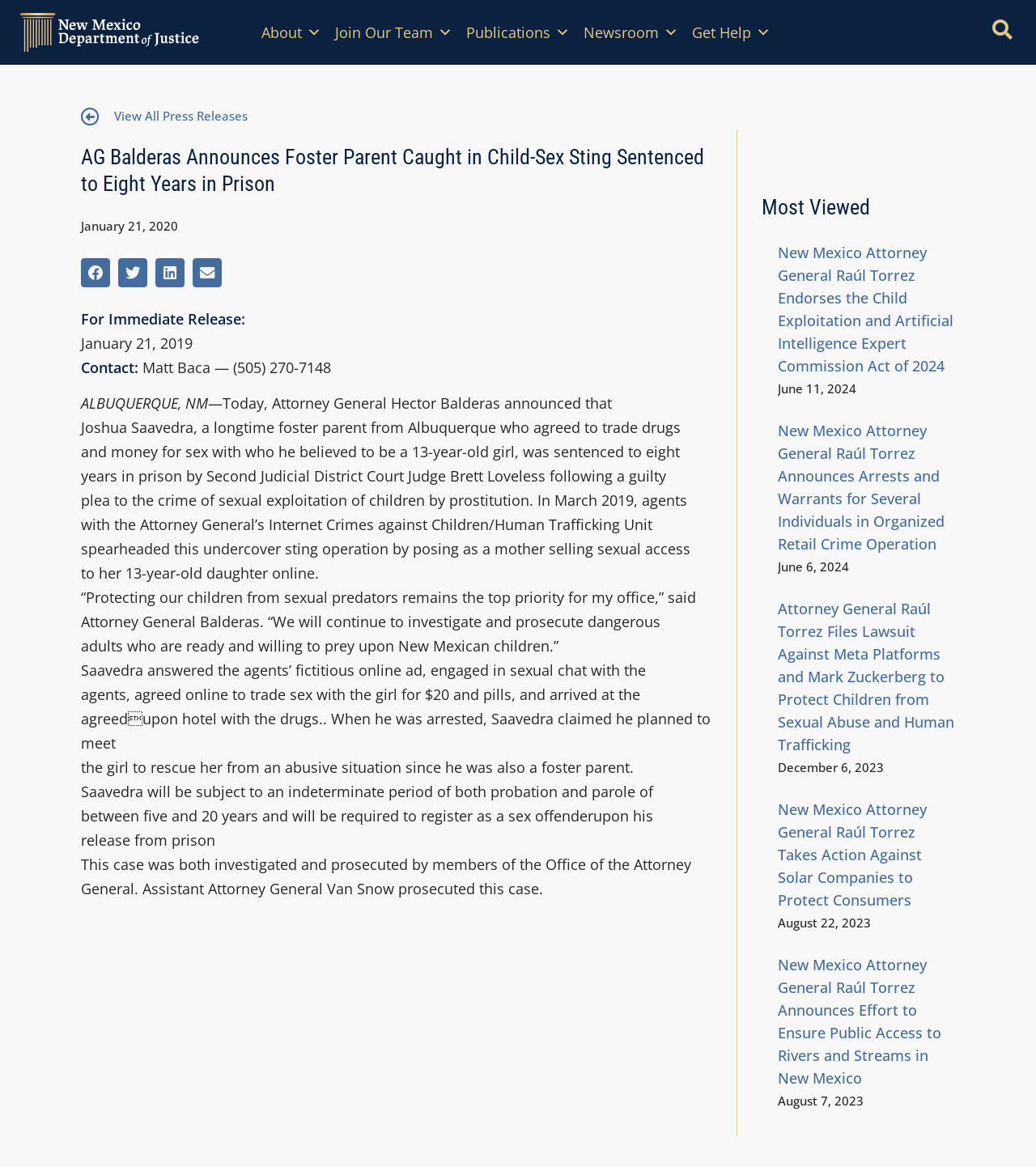Describe every aspect of the webpage in a detailed manner.

This webpage is from the New Mexico Department of Justice, as indicated by the logo at the top left corner, which features a gold pillar shaped like the state of New Mexico and white text that reads "New Mexico Department of Justice". 

At the top of the page, there are several links to different sections of the website, including "About", "Join Our Team", "Publications", "Newsroom", and "Get Help". 

Below the navigation links, there is a heading that reads "AG Balderas Announces Foster Parent Caught in Child-Sex Sting Sentenced to Eight Years in Prison". This is followed by a date, "January 21, 2020", and a series of buttons to share the article on social media or via email.

The main content of the page is a press release announcing the sentencing of a foster parent, Joshua Saavedra, to eight years in prison for attempting to trade drugs and money for sex with a 13-year-old girl. The article provides details about the undercover sting operation that led to Saavedra's arrest and quotes from Attorney General Hector Balderas.

On the right side of the page, there is a section titled "Most Viewed" that lists four news articles with links to each article. Each article is accompanied by a date, ranging from June 11, 2024, to August 7, 2023.